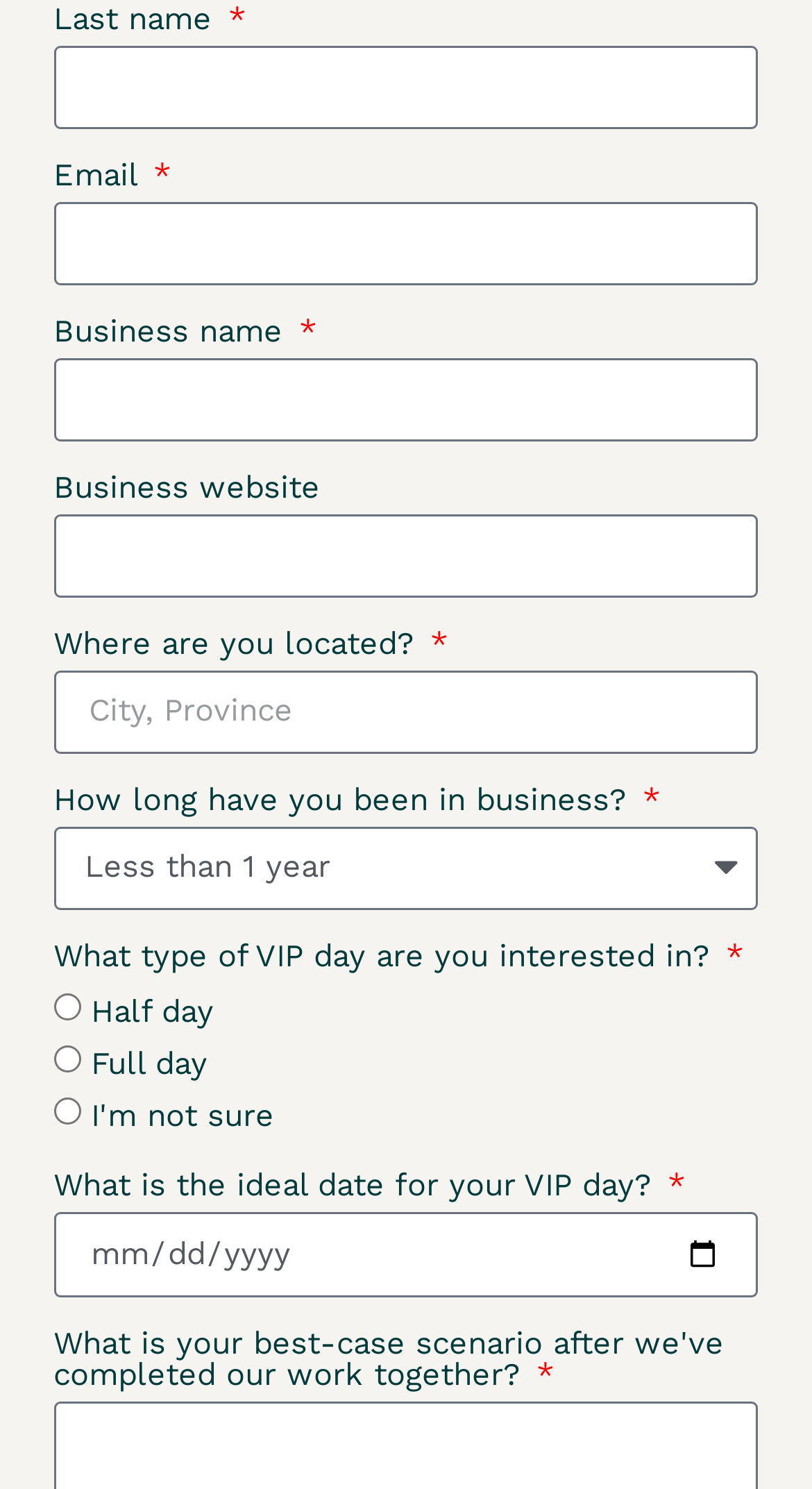Please provide a brief answer to the question using only one word or phrase: 
What is the first required field?

Last name